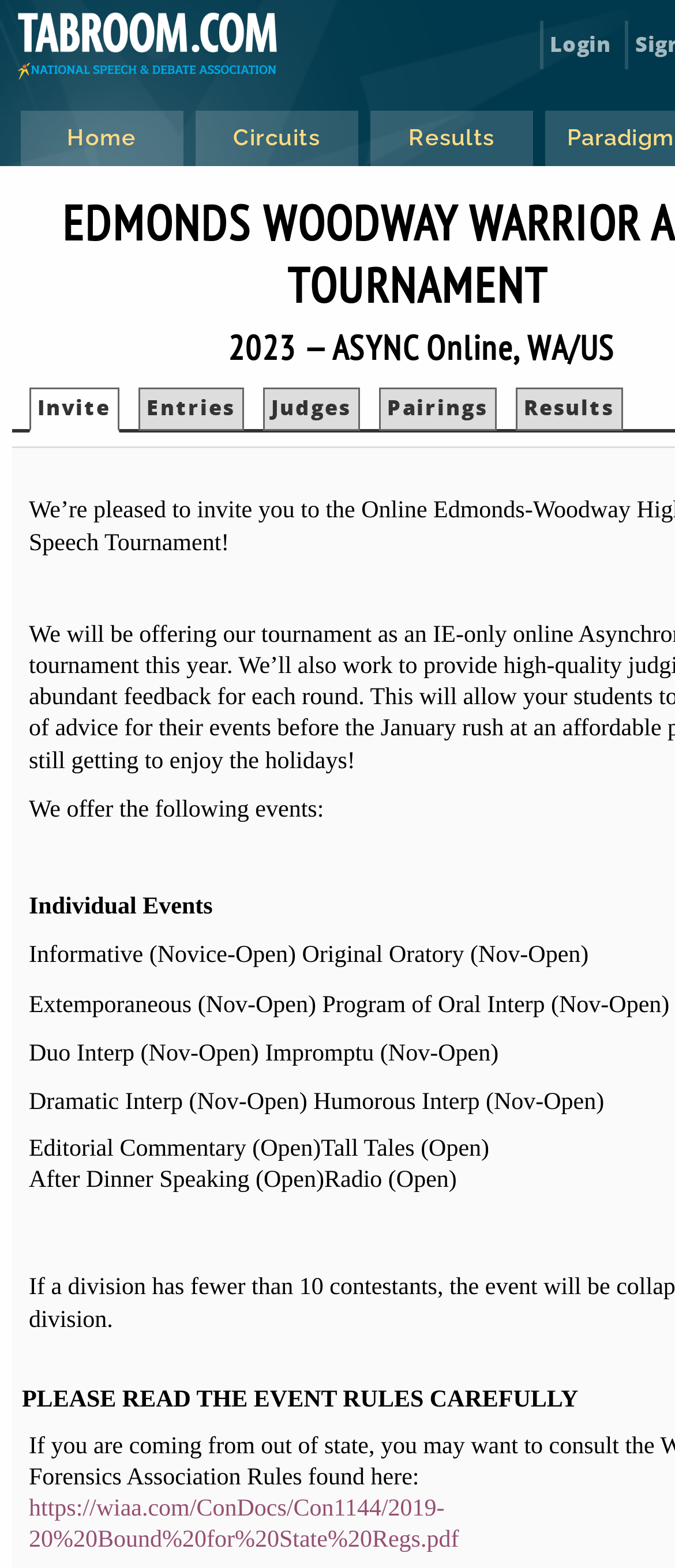Respond with a single word or phrase:
What is the name of the organization associated with Tabroom.com?

National Speech and Debate Association